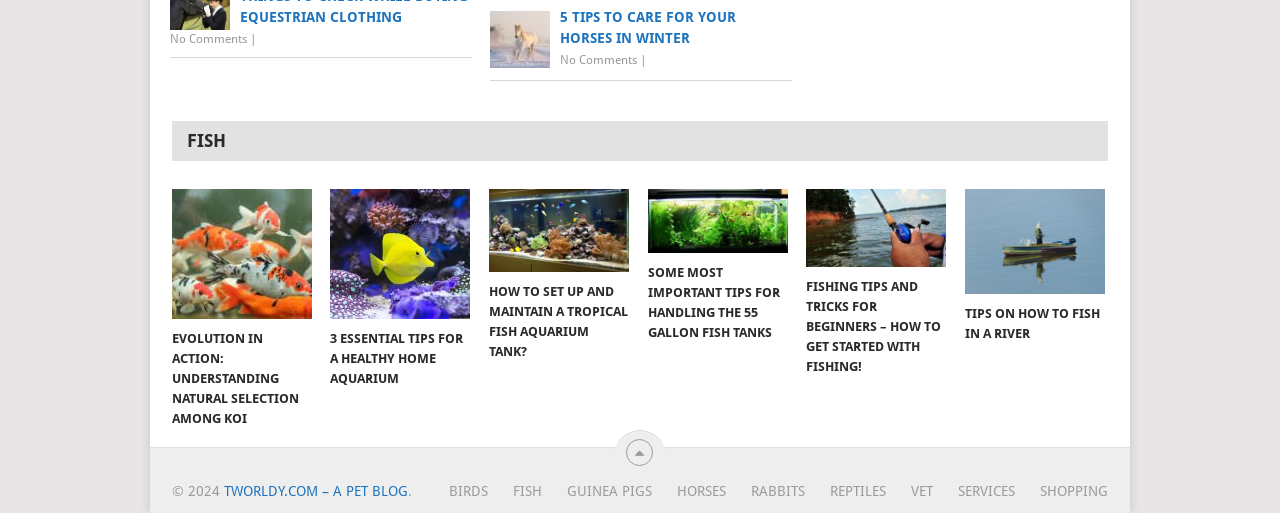Please answer the following question using a single word or phrase: 
What is the copyright year of the website?

2024